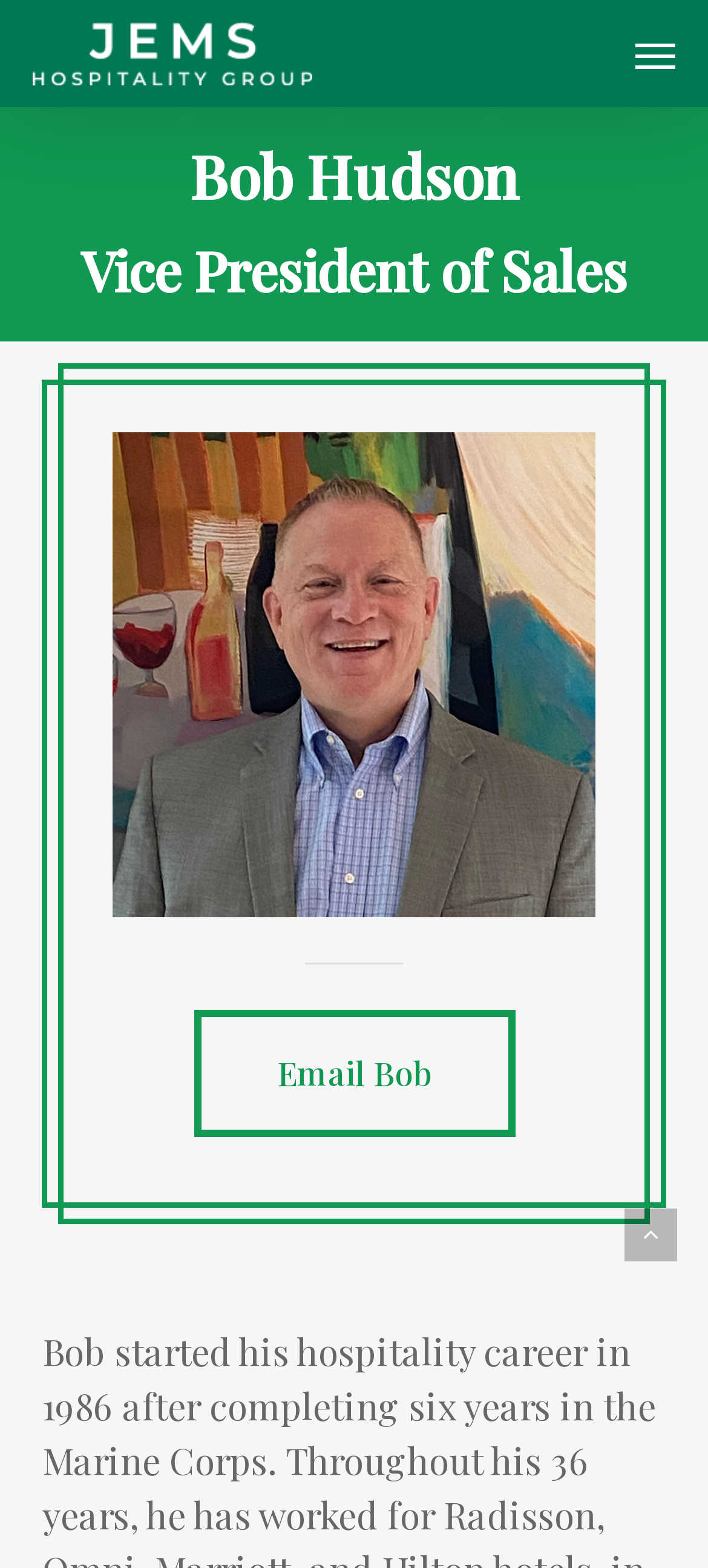Describe all the visual and textual components of the webpage comprehensively.

The webpage is about Bob Hudson, the Vice President of Sales at JEMS Hospitality Group. At the top left of the page, there is a link and an image, both labeled "JEMS Hospitality Group". On the top right, there is a navigation menu button. Below the navigation menu button, there are two headings, one displaying "Bob Hudson" and the other displaying "Vice President of Sales". These headings are positioned side by side, taking up most of the width of the page. 

Further down the page, there is a button labeled "Email Bob" with an envelope icon. This button is positioned roughly in the middle of the page. At the very bottom right of the page, there is a "Back to top" link.